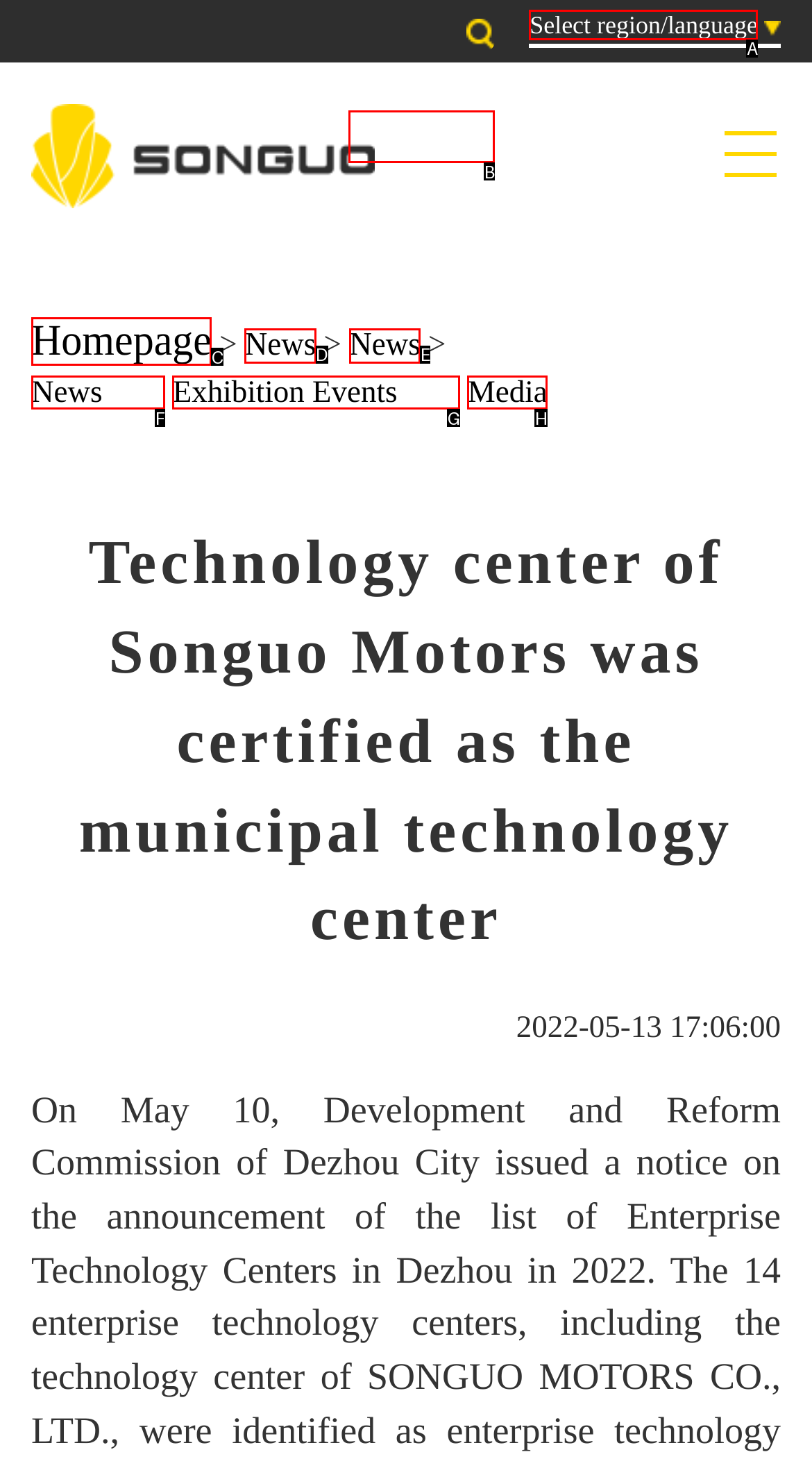To perform the task "Select region or language", which UI element's letter should you select? Provide the letter directly.

A